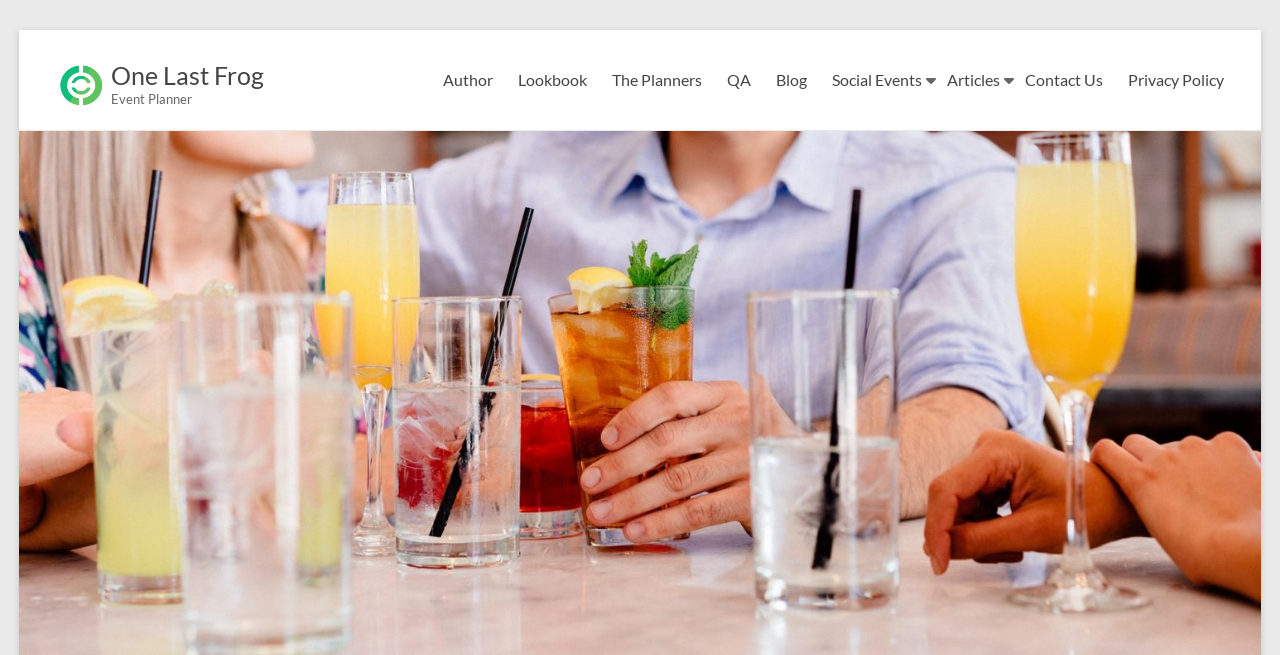Find the bounding box coordinates of the clickable region needed to perform the following instruction: "go to One Last Frog homepage". The coordinates should be provided as four float numbers between 0 and 1, i.e., [left, top, right, bottom].

[0.044, 0.069, 0.083, 0.098]